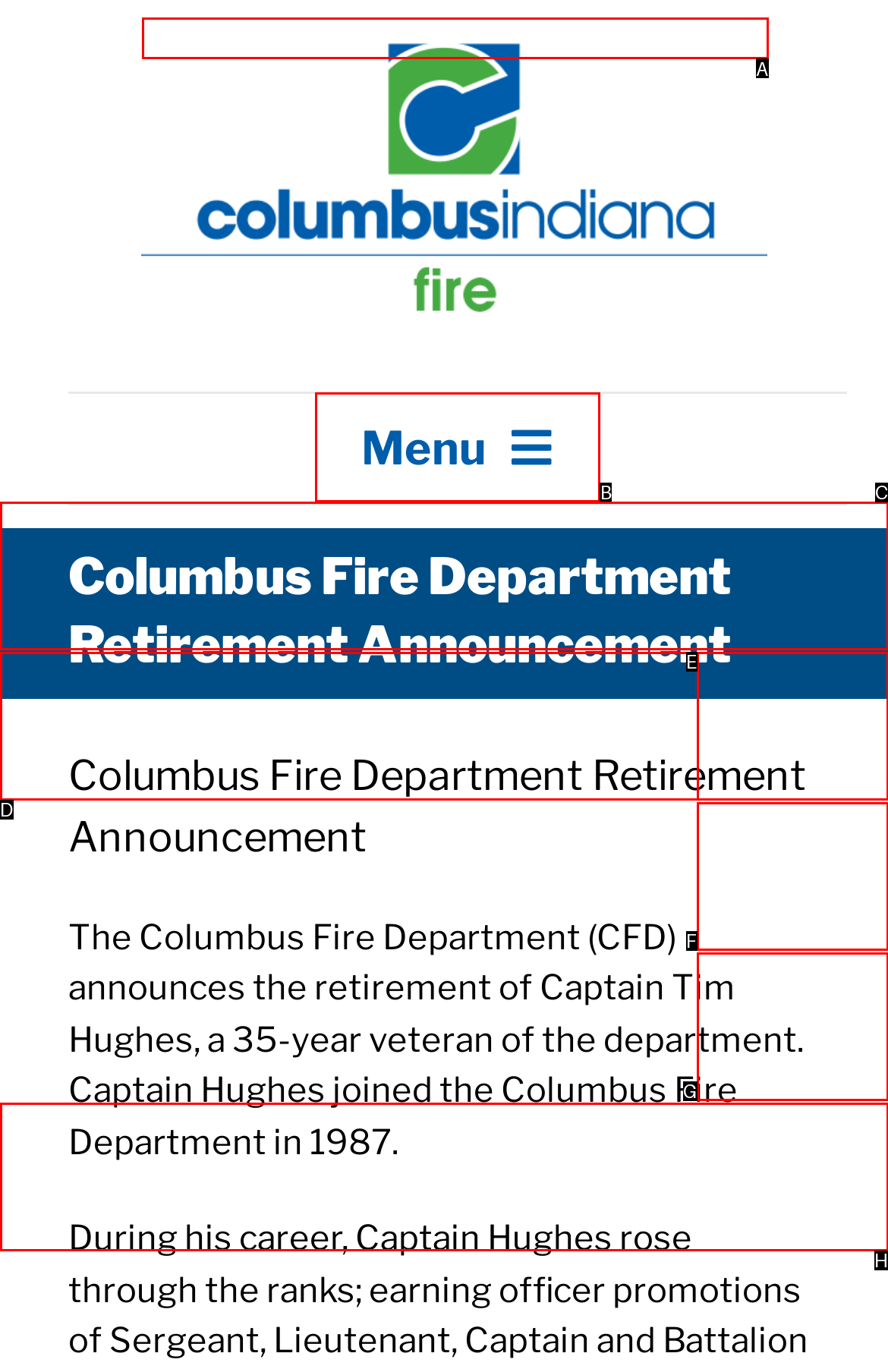Find the HTML element to click in order to complete this task: Click the Fire Department Logo
Answer with the letter of the correct option.

A